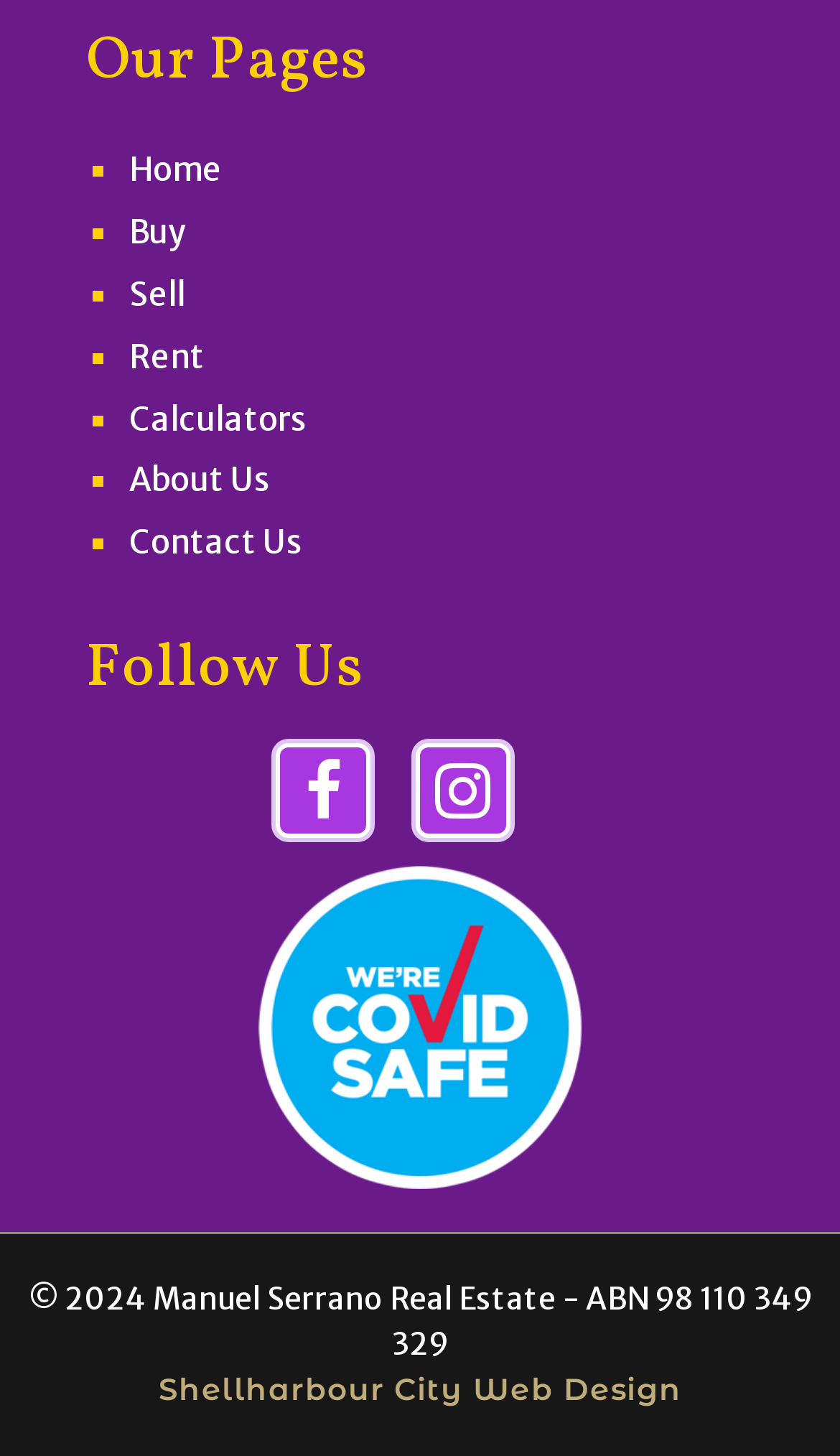What are the main navigation options?
Give a one-word or short-phrase answer derived from the screenshot.

Home, Buy, Sell, Rent, Calculators, About Us, Contact Us